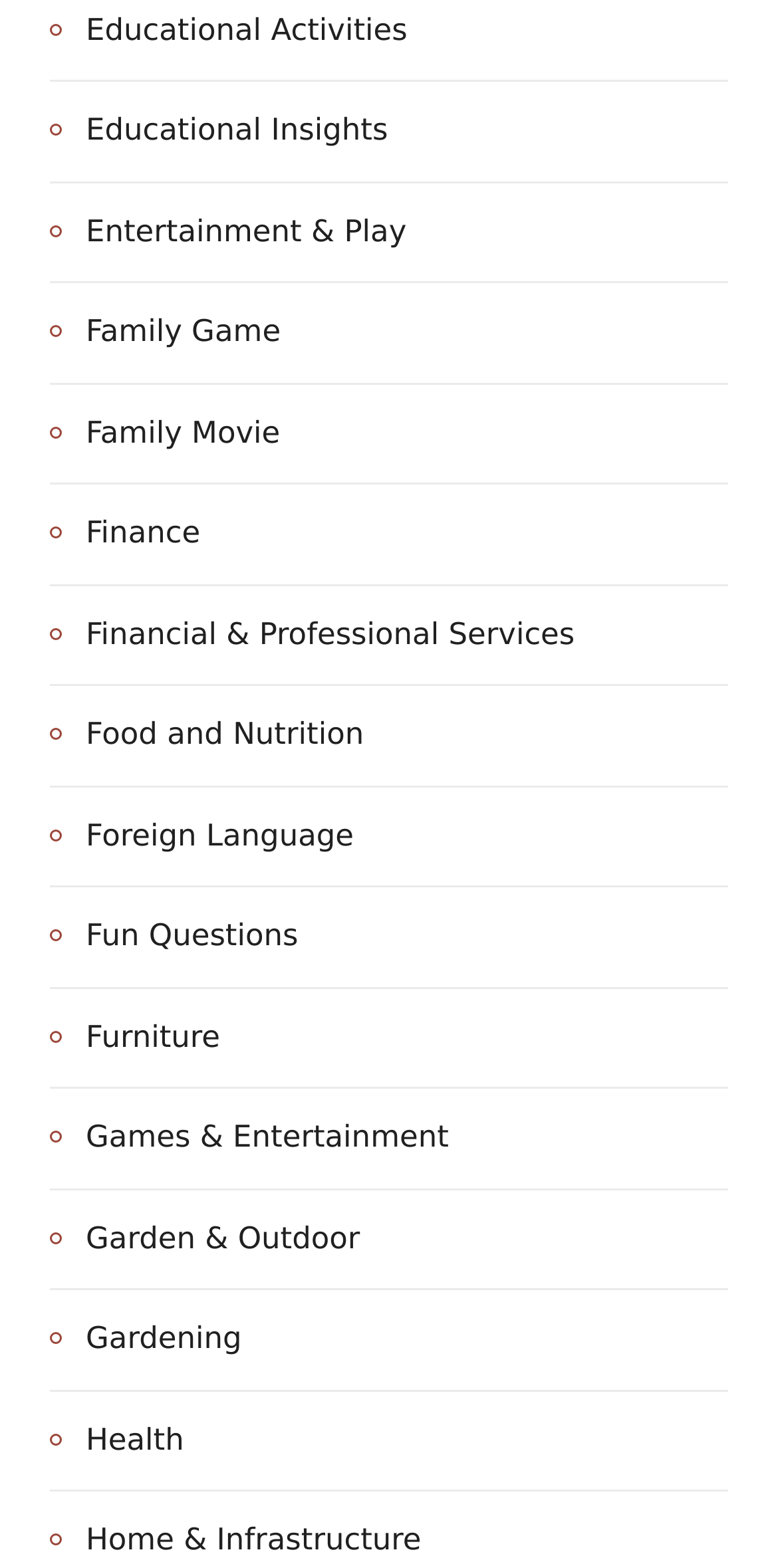Is 'Gardening' a subcategory of 'Garden & Outdoor'?
Relying on the image, give a concise answer in one word or a brief phrase.

Unknown